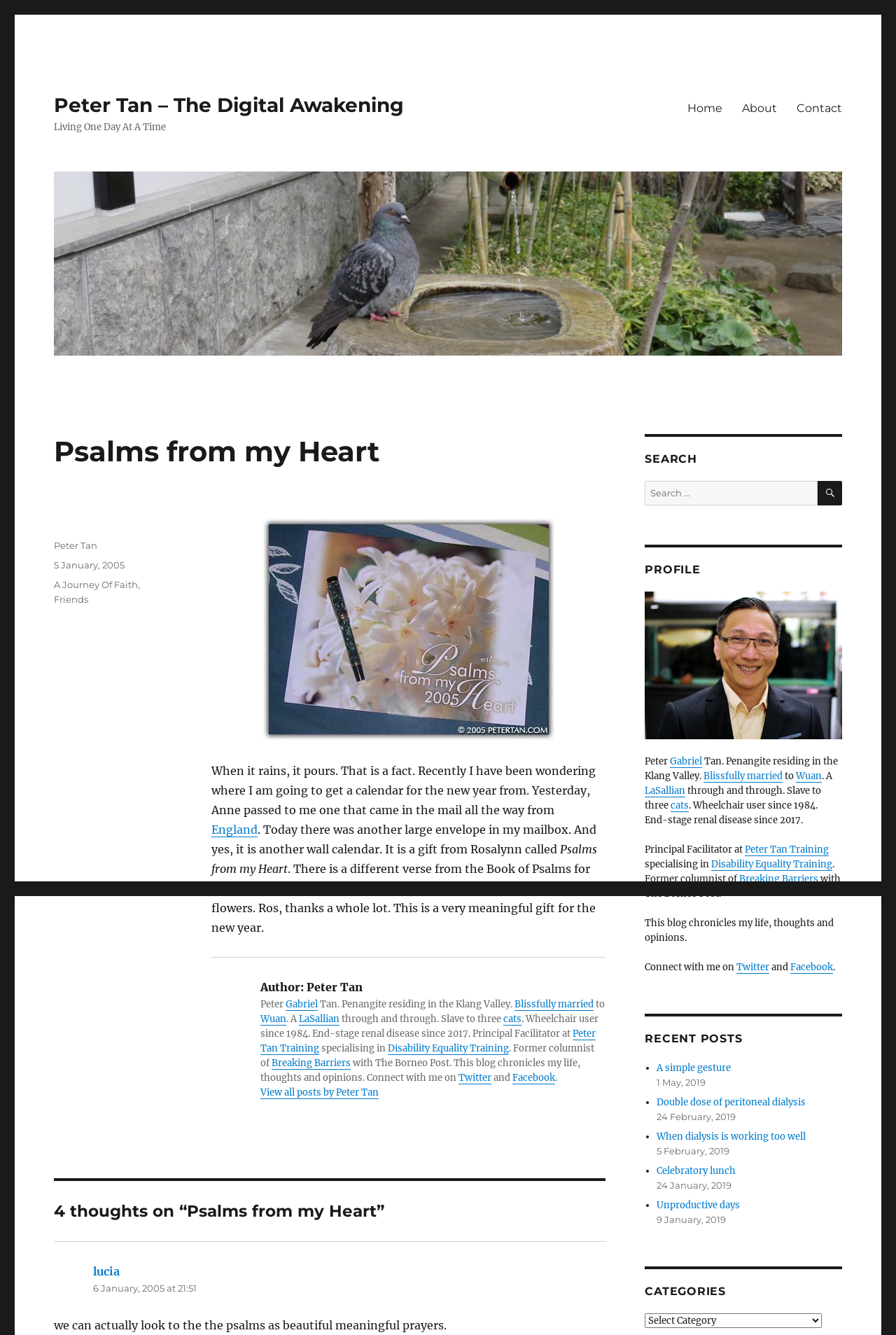Please analyze the image and give a detailed answer to the question:
What is the name of the author of this blog?

The answer can be found in the footer section of the webpage, where it says 'Author: Peter Tan'. Additionally, the author's name is also mentioned in the 'About' section, where it says 'Peter Tan. Penangite residing in the Klang Valley.'